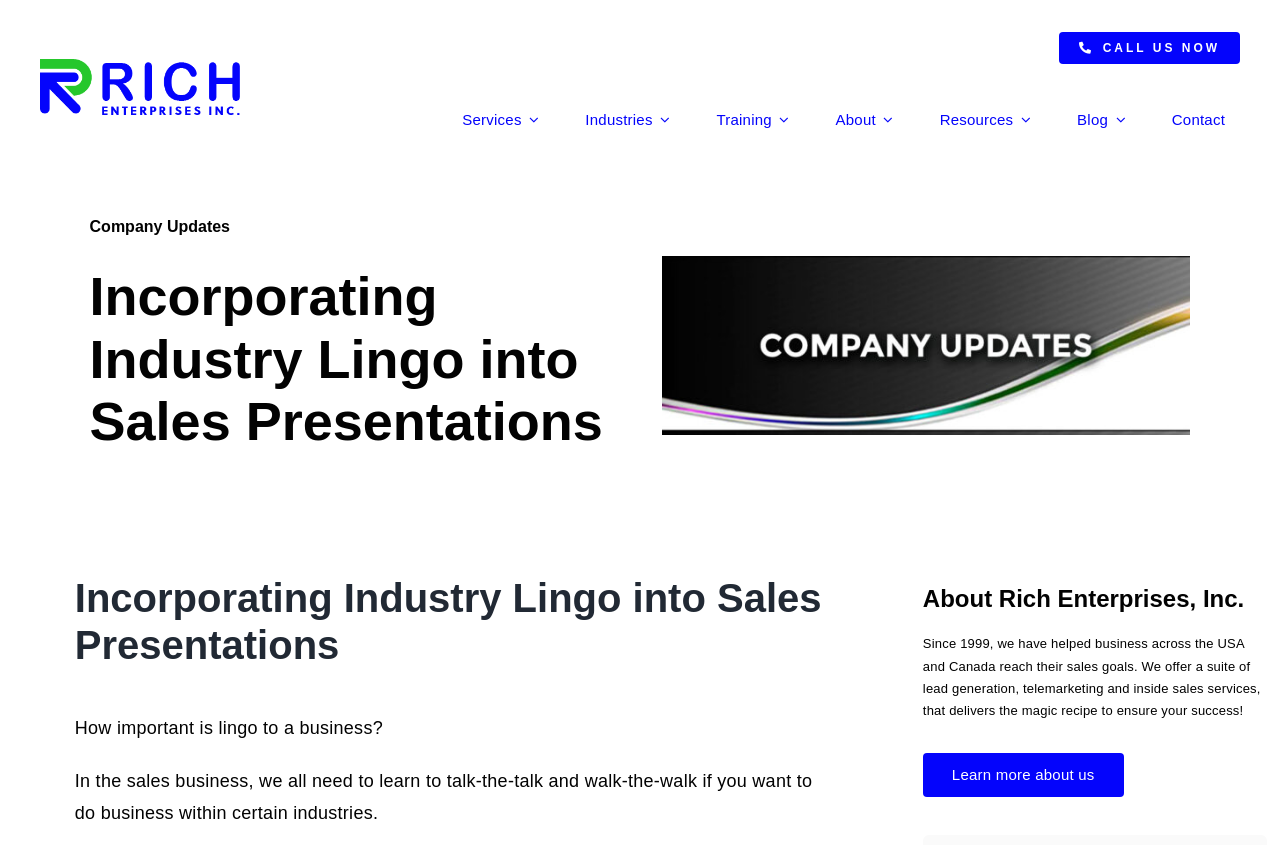Please find the bounding box for the following UI element description. Provide the coordinates in (top-left x, top-left y, bottom-right x, bottom-right y) format, with values between 0 and 1: Company Updates

[0.07, 0.258, 0.18, 0.278]